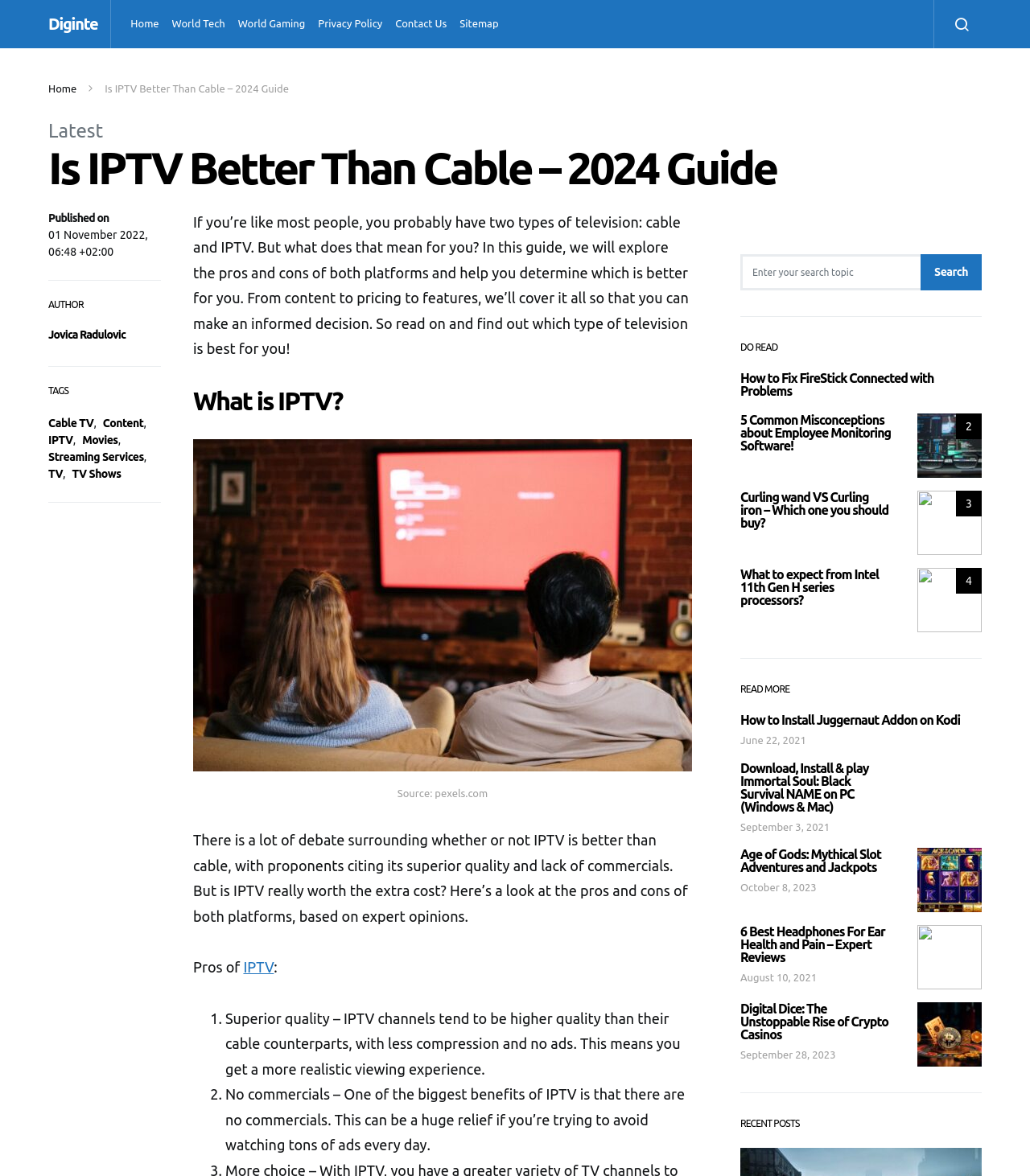Please find the bounding box coordinates of the clickable region needed to complete the following instruction: "Search for something". The bounding box coordinates must consist of four float numbers between 0 and 1, i.e., [left, top, right, bottom].

[0.721, 0.18, 0.894, 0.207]